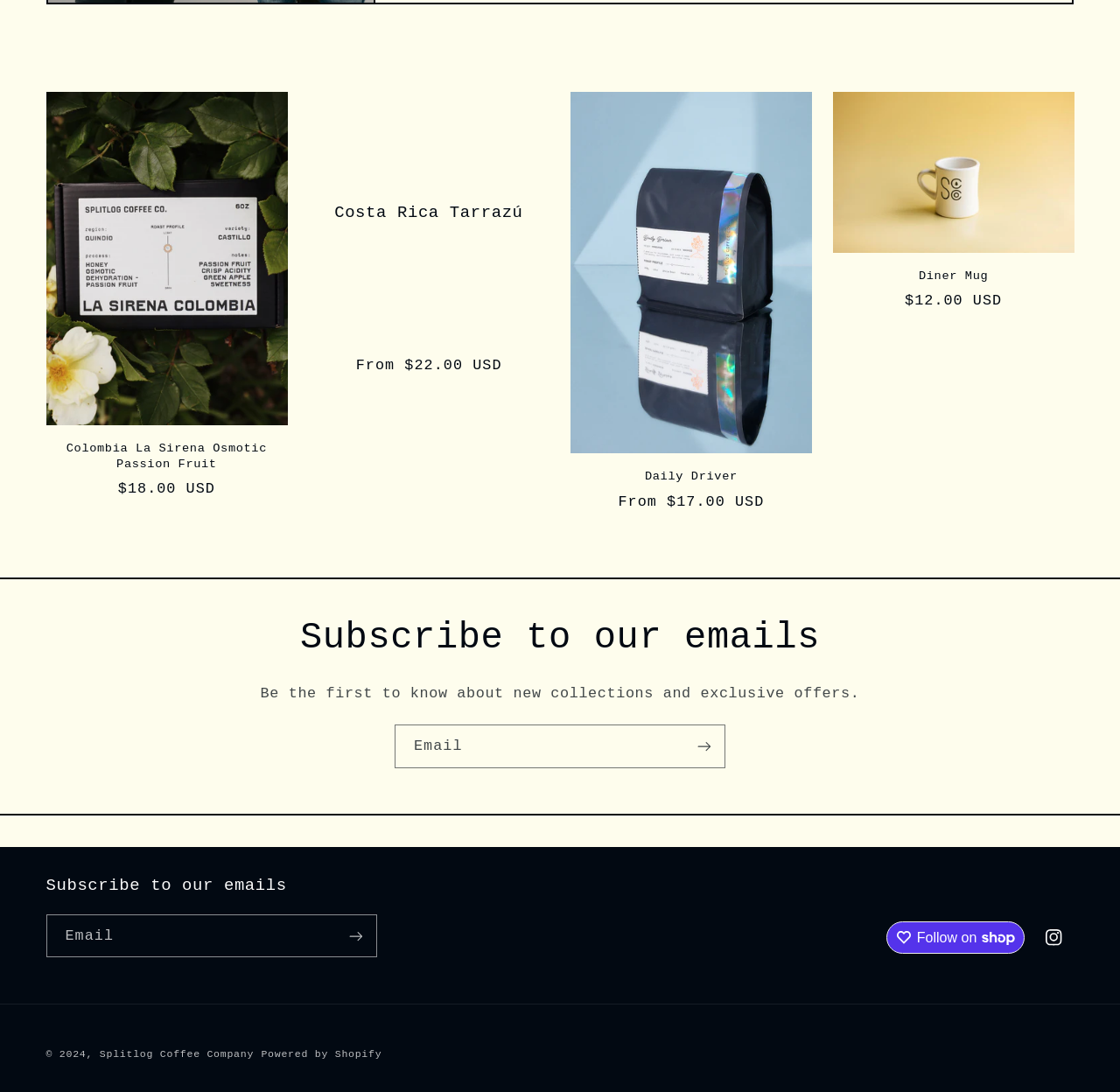Locate the bounding box coordinates of the element you need to click to accomplish the task described by this instruction: "Follow on Shop".

[0.791, 0.844, 0.915, 0.874]